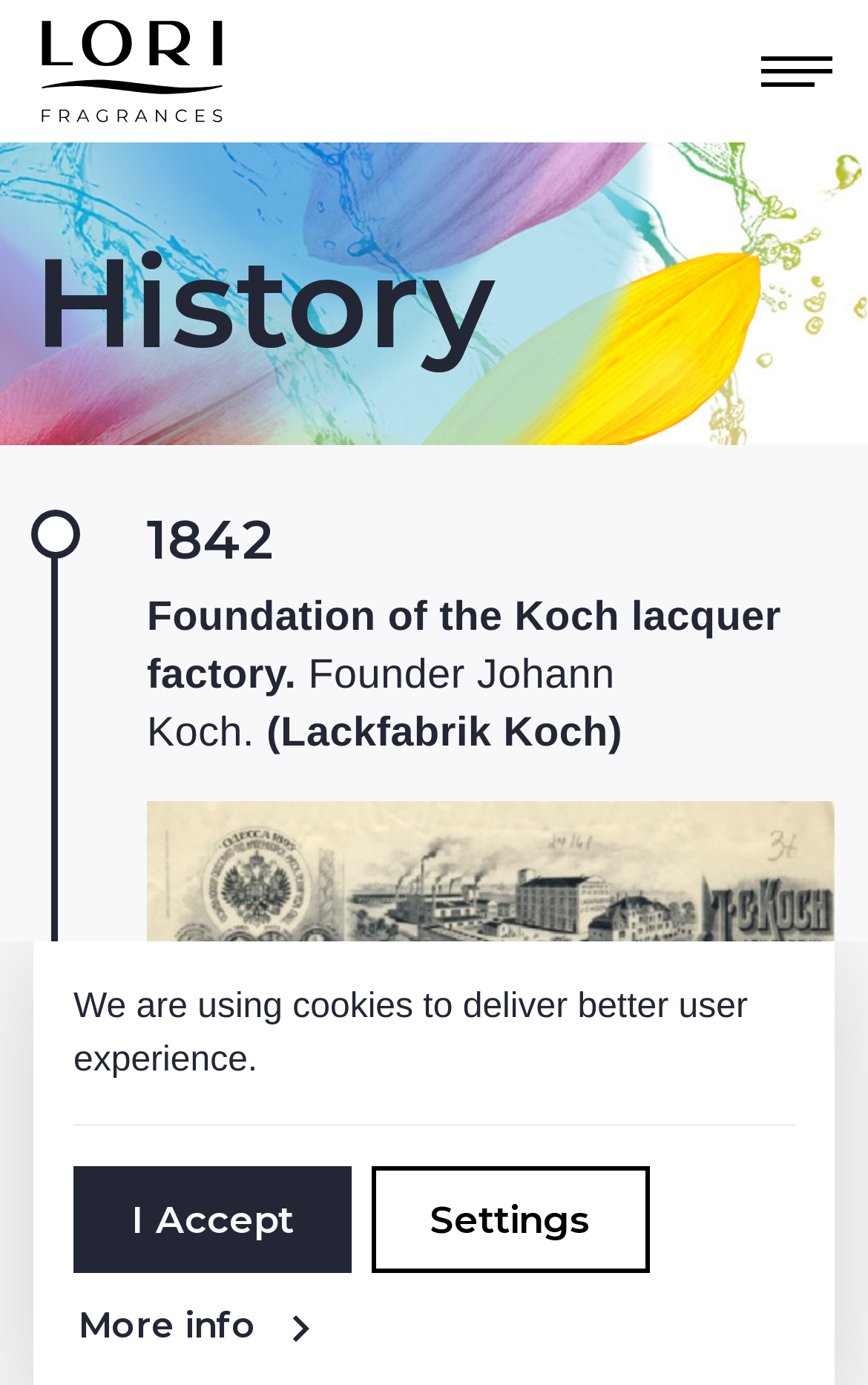Observe the image and answer the following question in detail: What is the name of the factory founded in 1842?

By analyzing the webpage, I found a heading '1842' and below it, there is a StaticText element that says 'Foundation of the Koch lacquer factory.' which indicates that the factory founded in 1842 is the Koch lacquer factory.